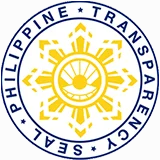Respond to the question below with a concise word or phrase:
What is the font color of the words 'PHILIPPINE TRANSPARENCY SEAL'?

Bold blue